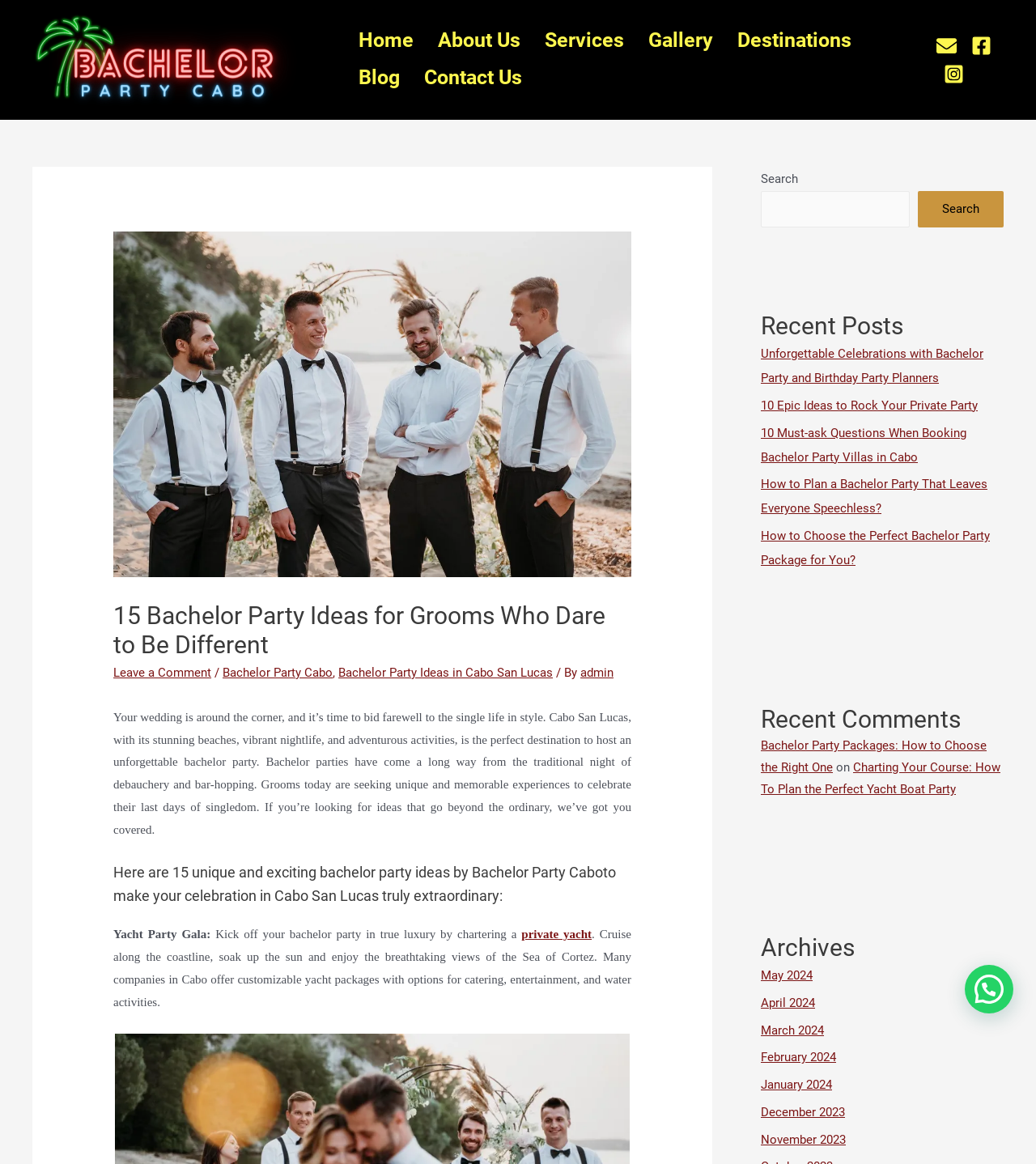Please locate the bounding box coordinates of the element that should be clicked to achieve the given instruction: "View the archives for May 2024".

[0.734, 0.832, 0.784, 0.844]